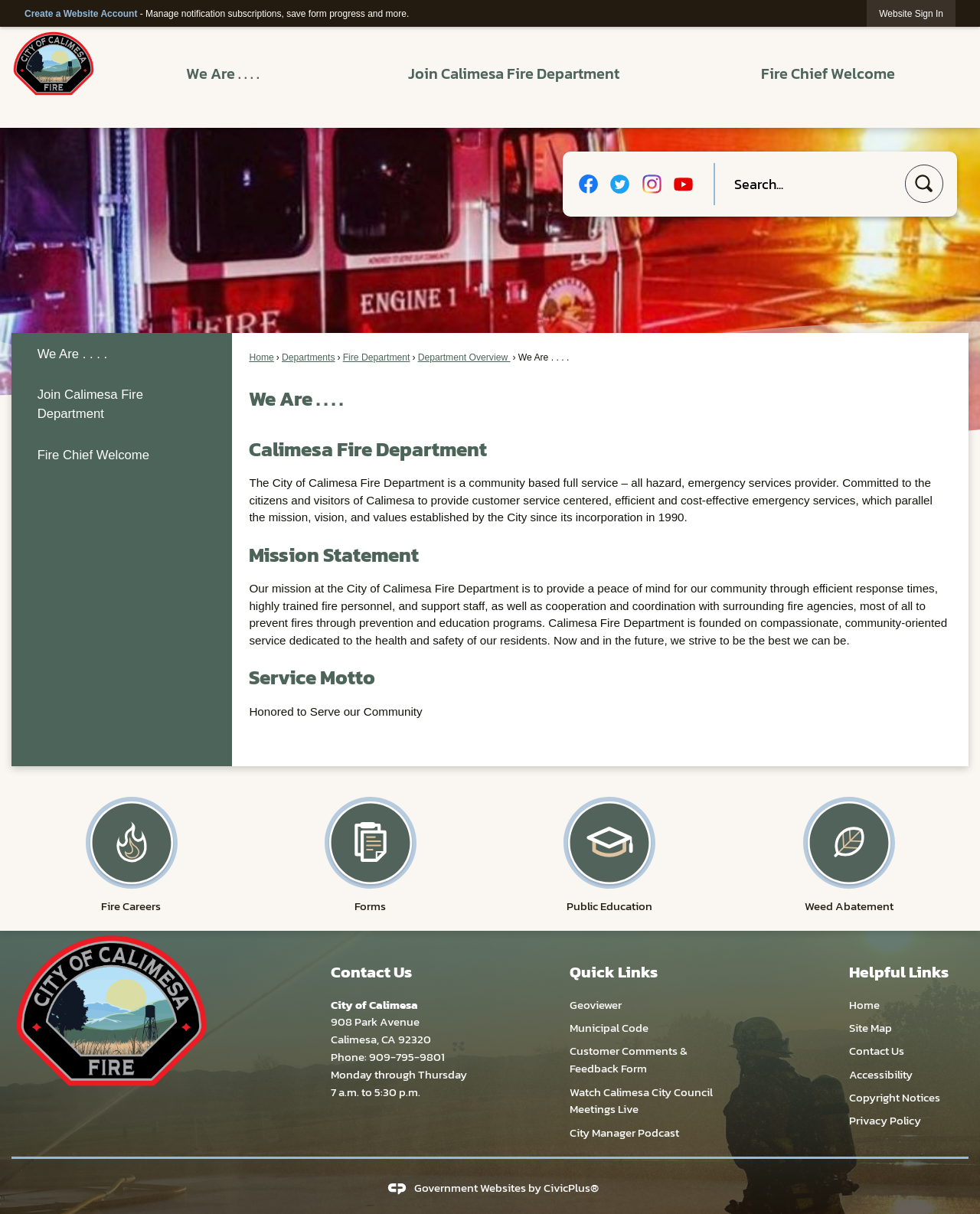Kindly respond to the following question with a single word or a brief phrase: 
What is the name of the fire department?

Calimesa Fire Department